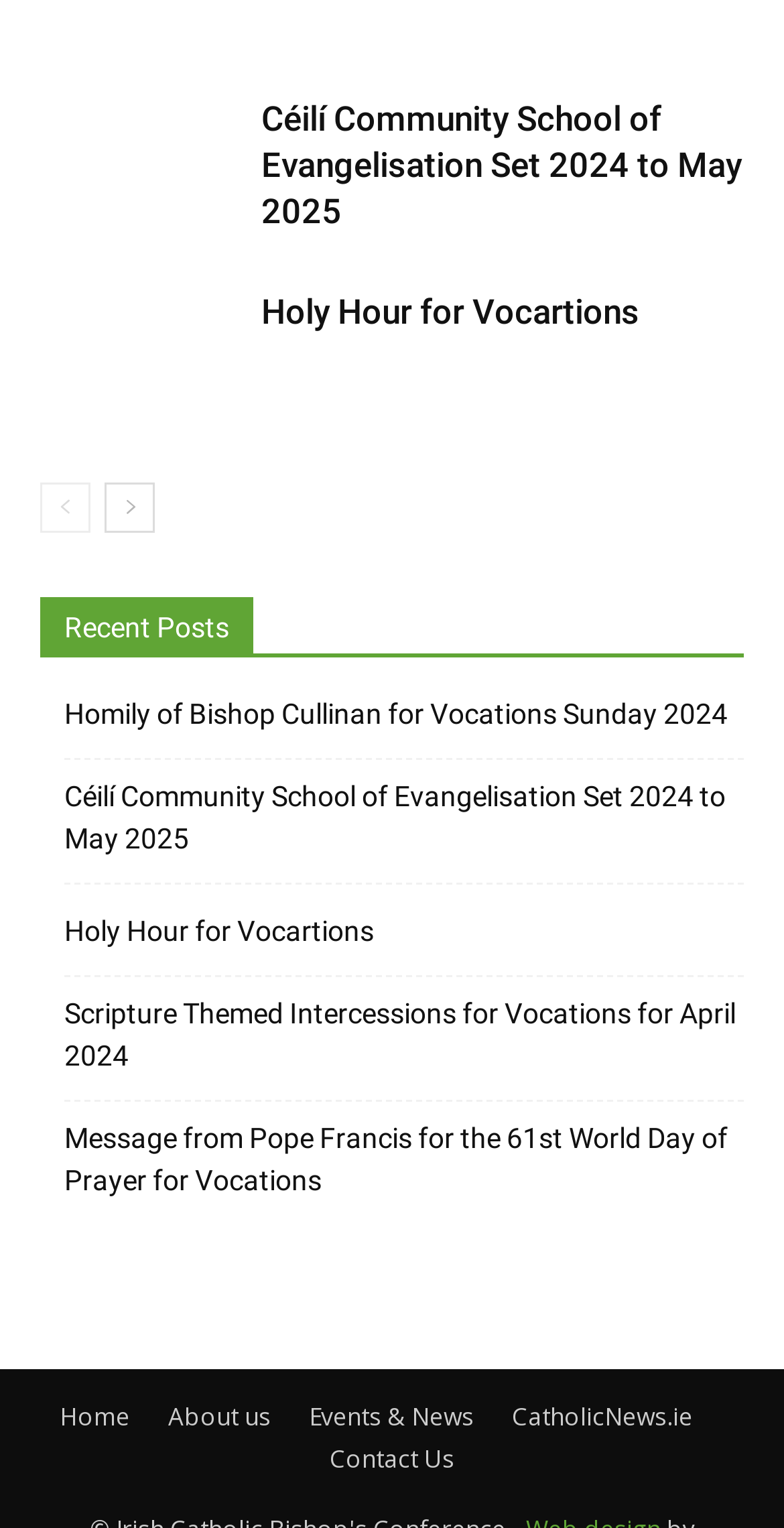Could you find the bounding box coordinates of the clickable area to complete this instruction: "Search for something"?

None